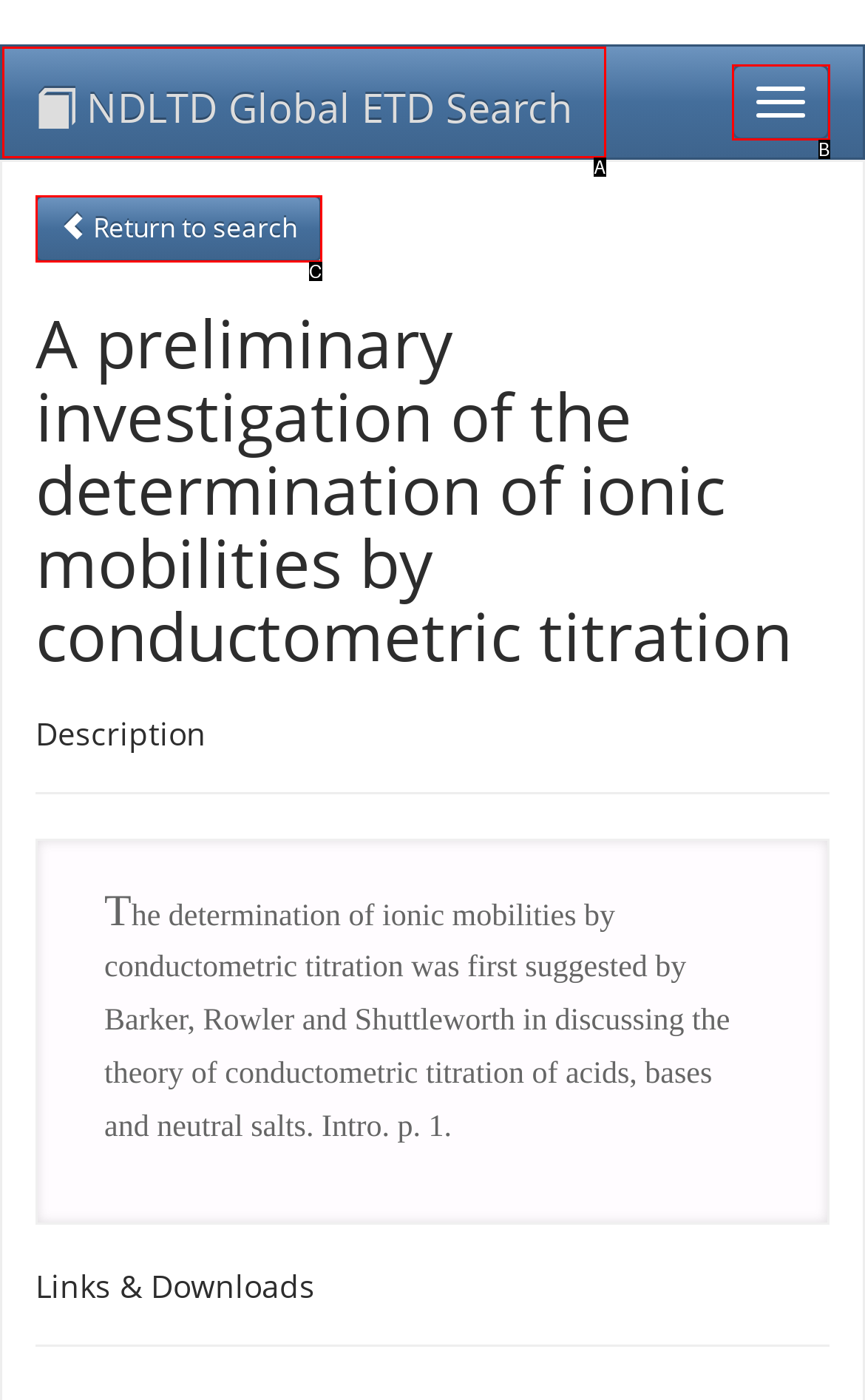Choose the option that matches the following description: parent_node: NDLTD Global ETD Search
Reply with the letter of the selected option directly.

B